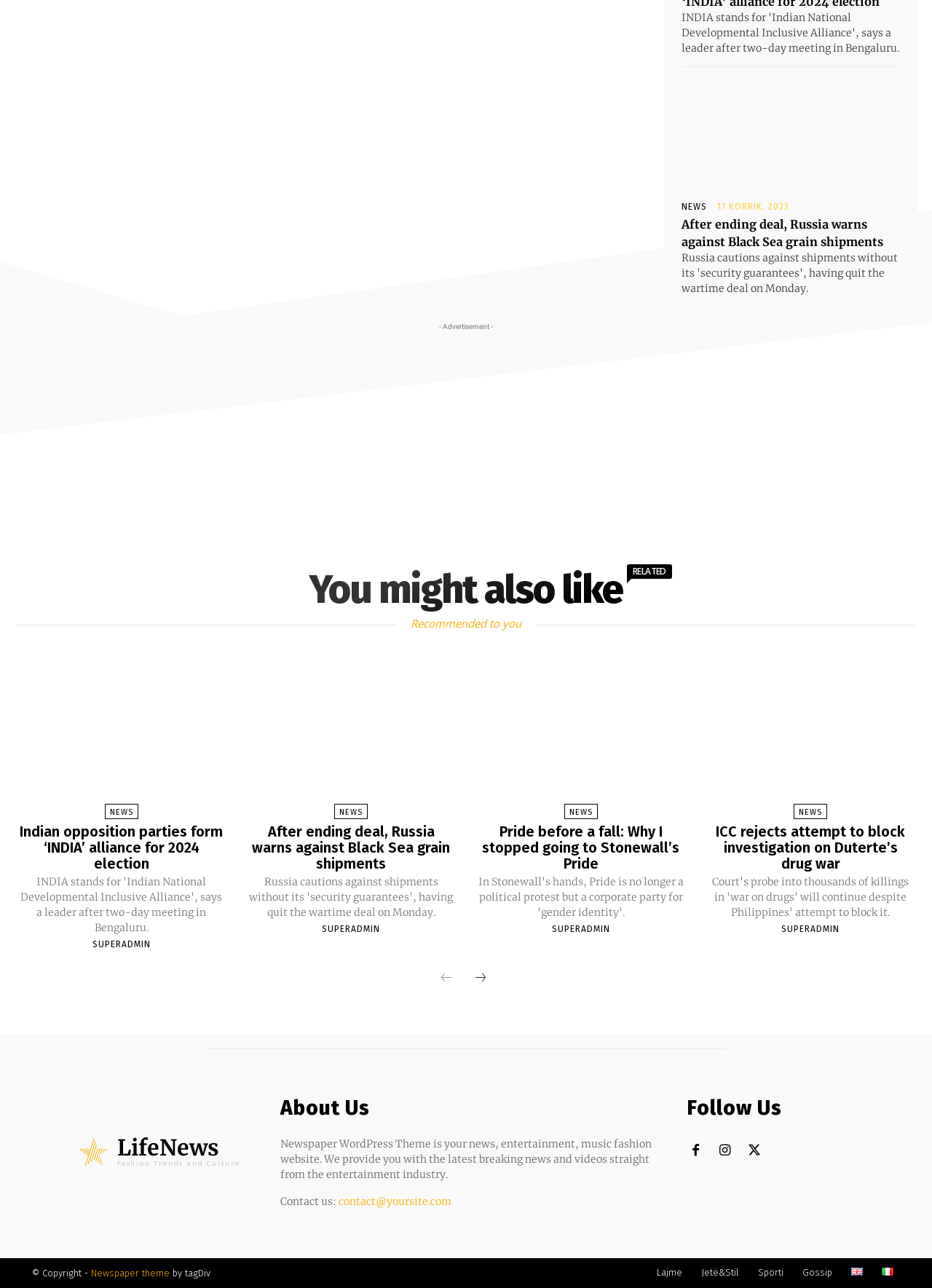Answer the question below in one word or phrase:
What is the category of the news article 'Pride before a fall: Why I stopped going to Stonewall’s Pride'?

NEWS